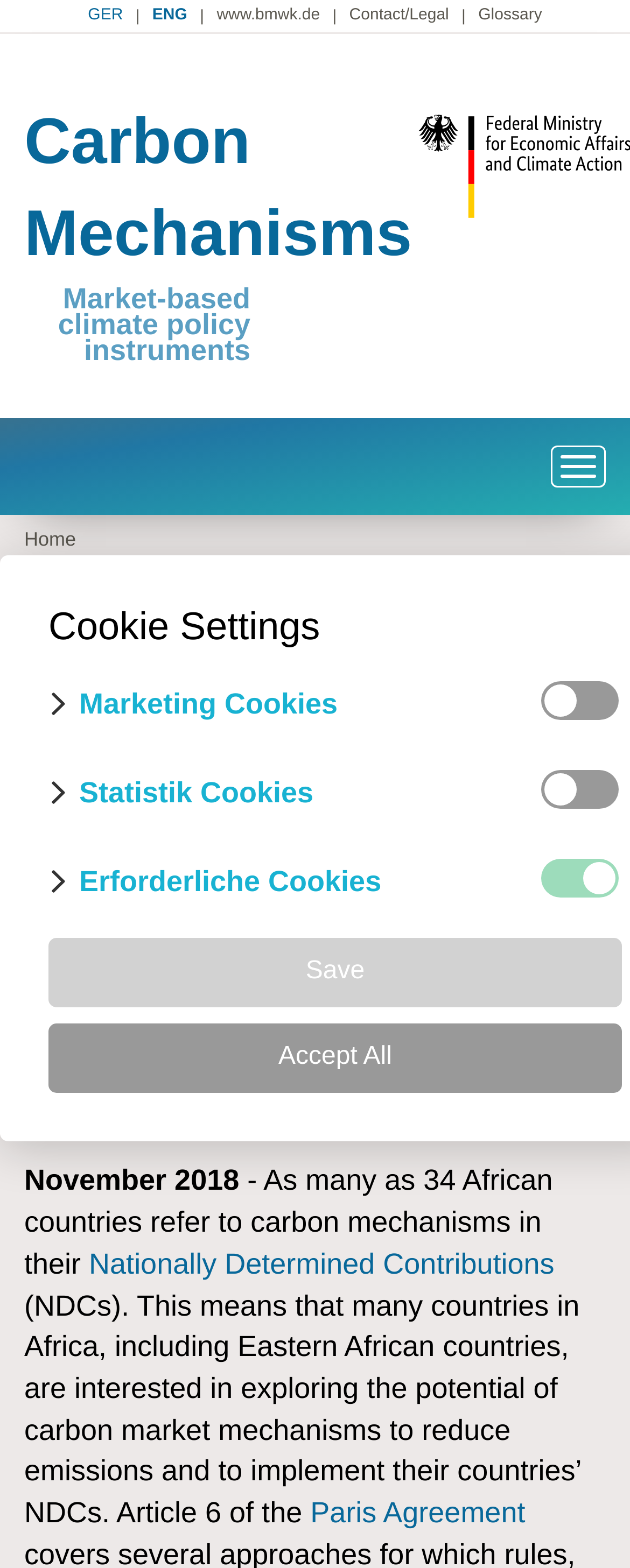Using the details in the image, give a detailed response to the question below:
What is the expiration time of the _pk_id cookie?

According to the Cookie Settings section, the _pk_id cookie has an expiration time of 13 months, which means it will be stored on the user's device for 13 months before it expires.